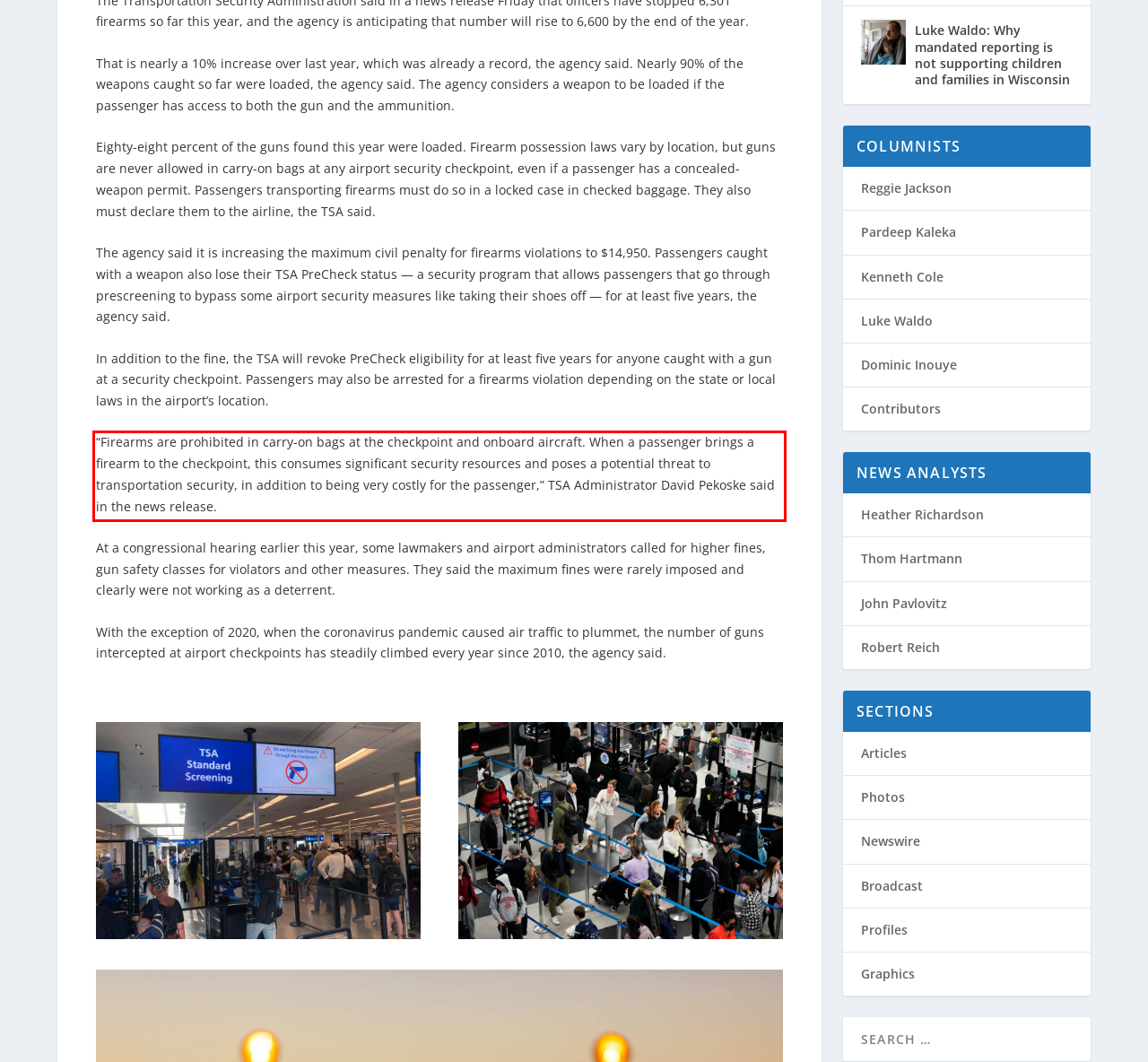You have a screenshot of a webpage with a UI element highlighted by a red bounding box. Use OCR to obtain the text within this highlighted area.

“Firearms are prohibited in carry-on bags at the checkpoint and onboard aircraft. When a passenger brings a firearm to the checkpoint, this consumes significant security resources and poses a potential threat to transportation security, in addition to being very costly for the passenger,” TSA Administrator David Pekoske said in the news release.